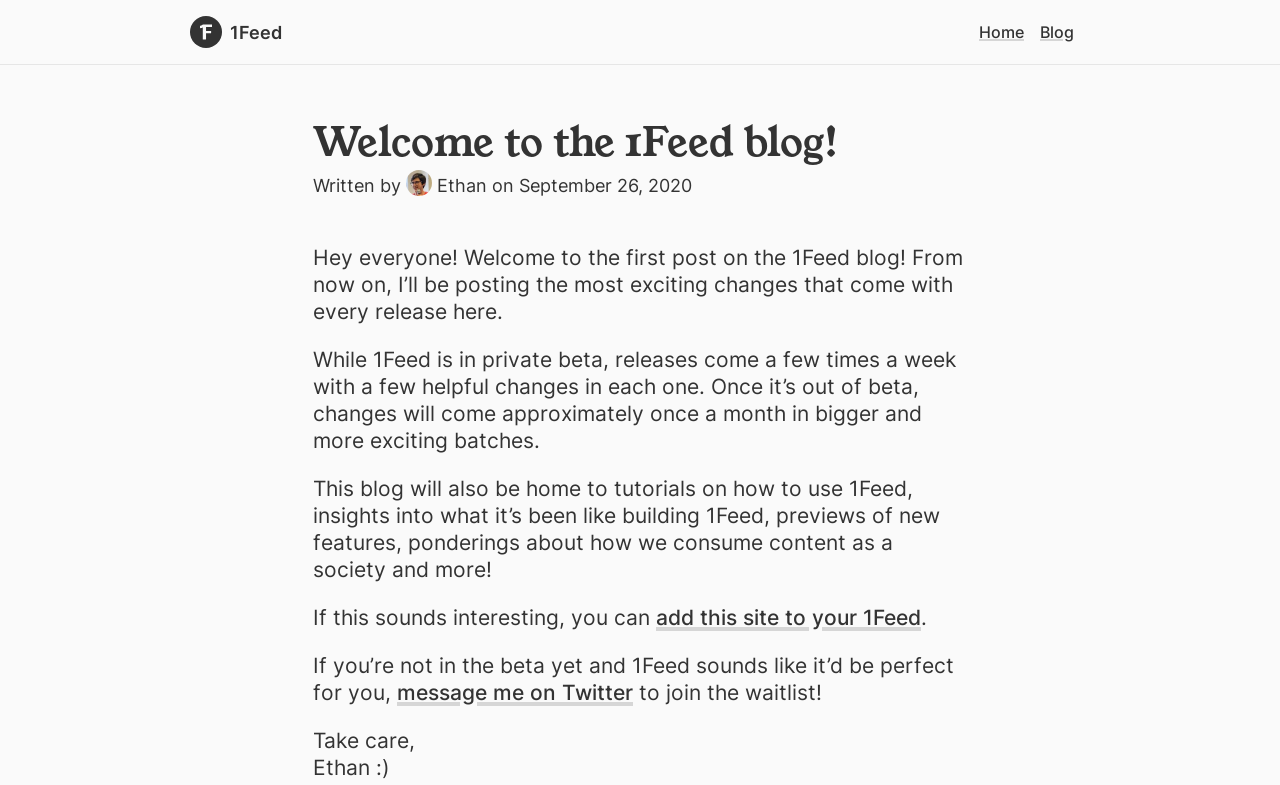Identify the bounding box coordinates for the UI element mentioned here: "Home". Provide the coordinates as four float values between 0 and 1, i.e., [left, top, right, bottom].

[0.765, 0.028, 0.8, 0.054]